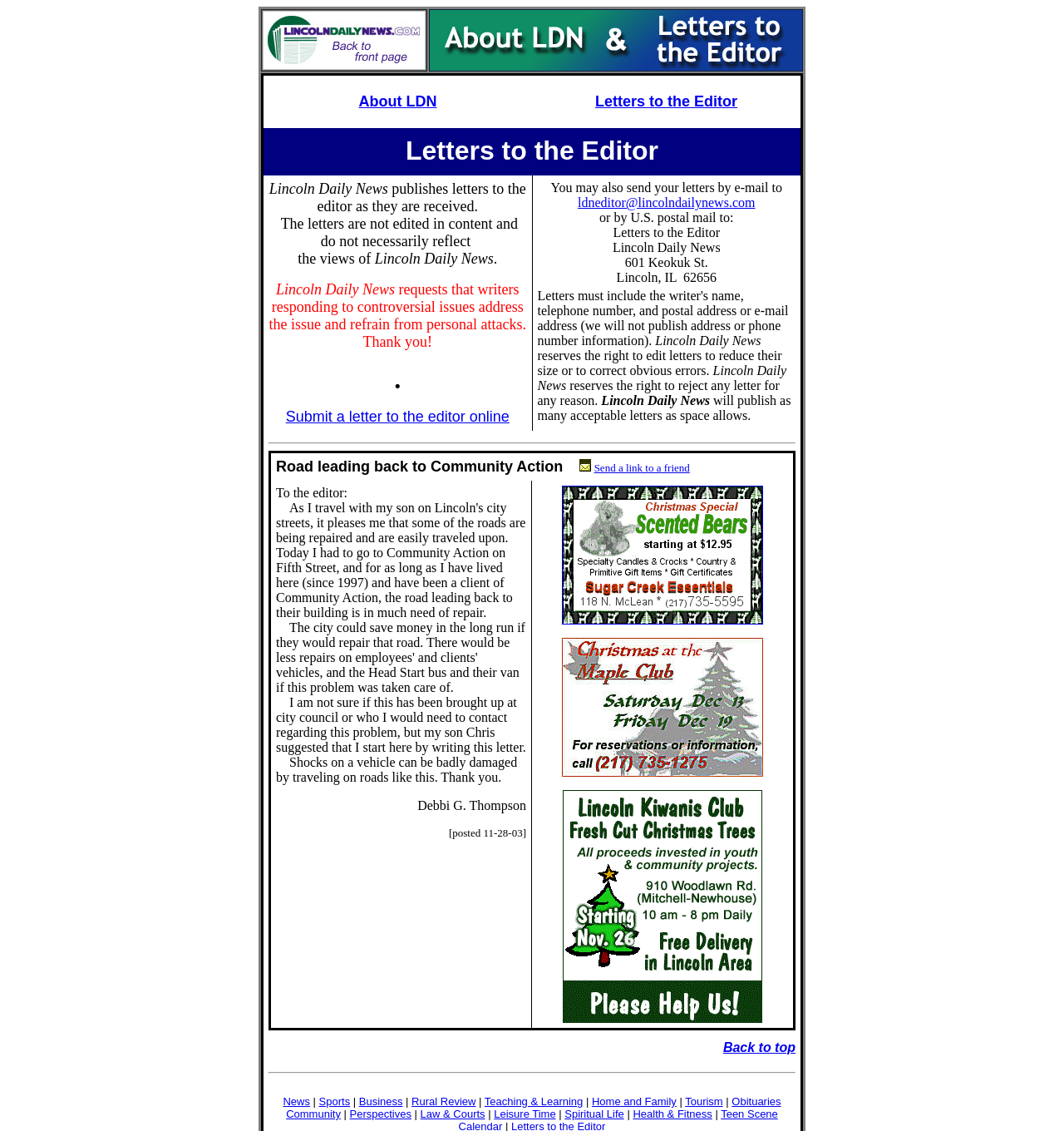Can you specify the bounding box coordinates for the region that should be clicked to fulfill this instruction: "Submit a letter to the editor online".

[0.268, 0.361, 0.479, 0.376]